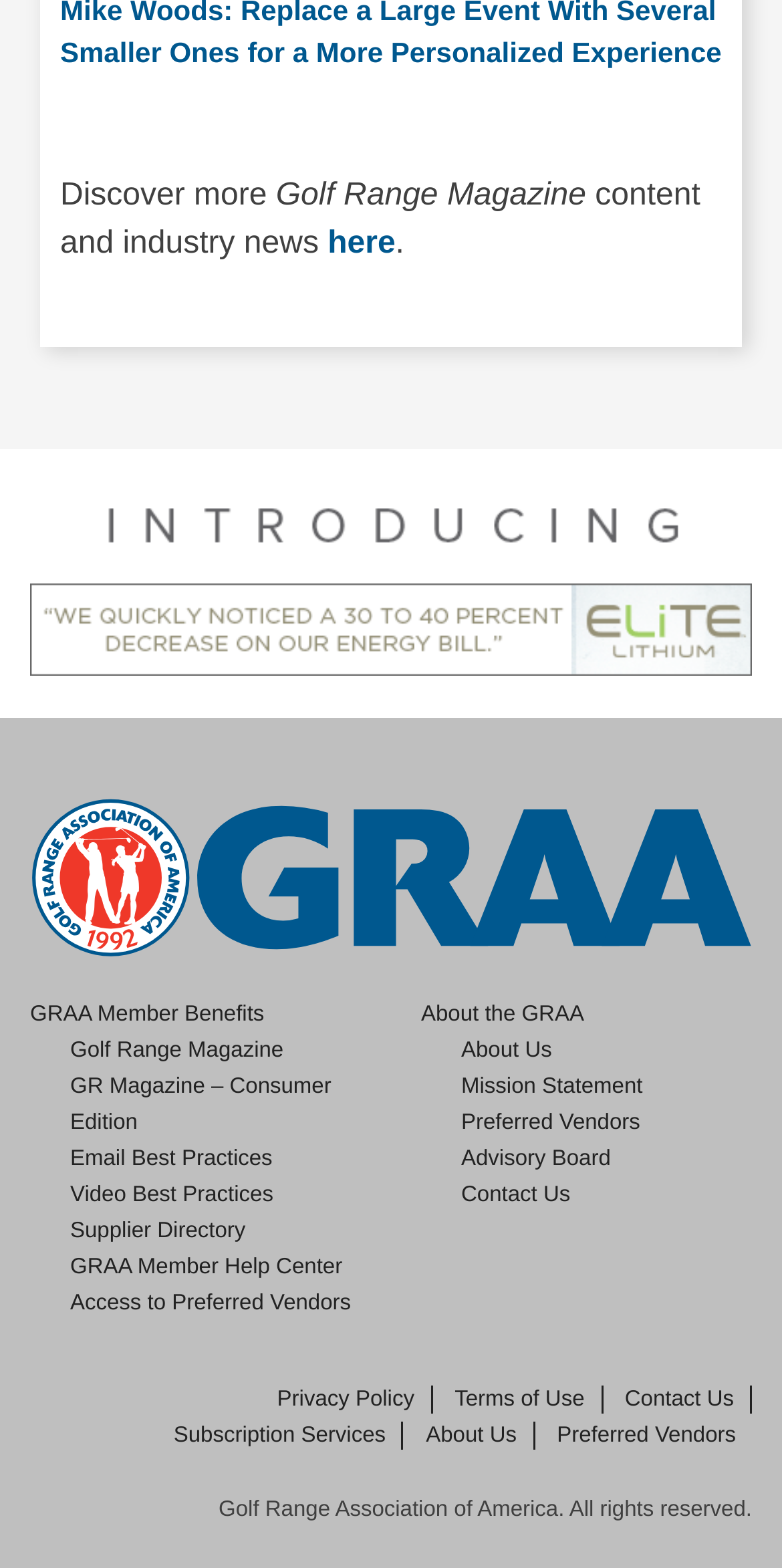Select the bounding box coordinates of the element I need to click to carry out the following instruction: "View Facebook page".

None